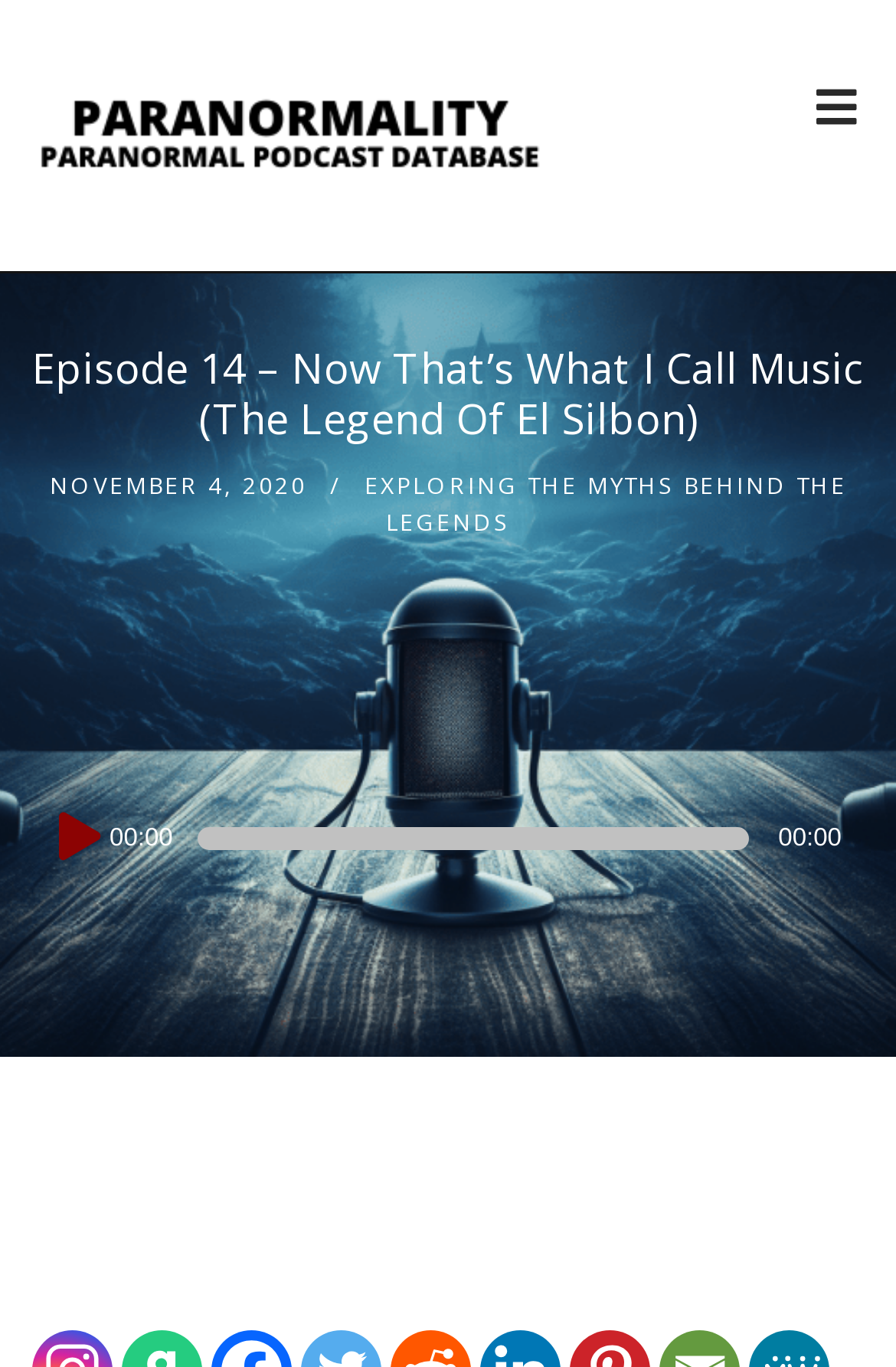What is the text below the audio player?
Give a comprehensive and detailed explanation for the question.

The text below the audio player can be found in the StaticText element at the bottom of the webpage, which is 'Spread the love'. This element is located below the audio player element.